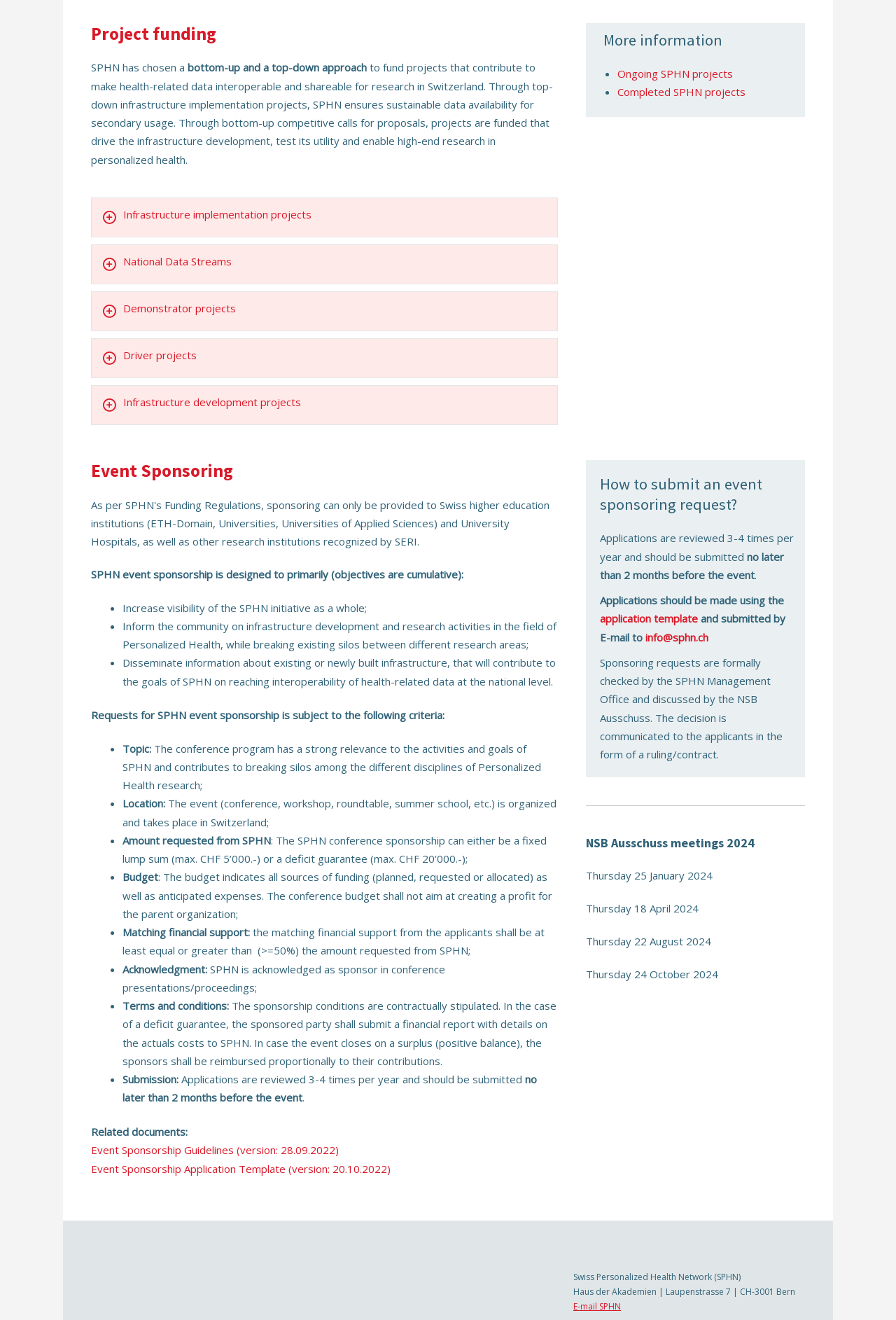Given the description Infrastructure implementation projects, predict the bounding box coordinates of the UI element. Ensure the coordinates are in the format (top-left x, top-left y, bottom-right x, bottom-right y) and all values are between 0 and 1.

[0.138, 0.155, 0.61, 0.174]